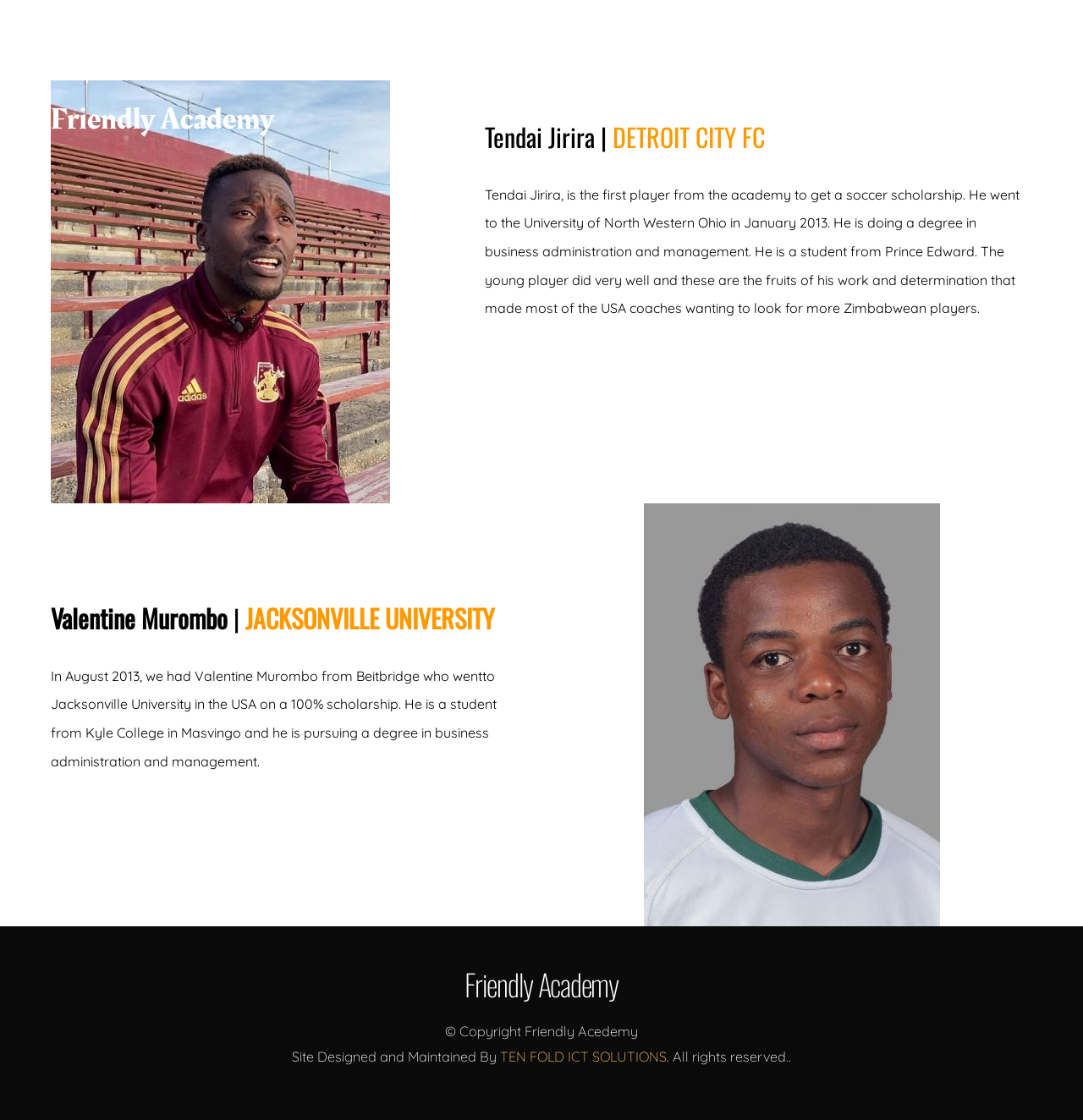What is the name of the academy?
Based on the image, answer the question with as much detail as possible.

The name of the academy can be found in the top-left corner of the webpage, where it is written as 'Alumni – Friendly Academy'. Additionally, there are multiple links with the text 'Friendly Academy' throughout the webpage.